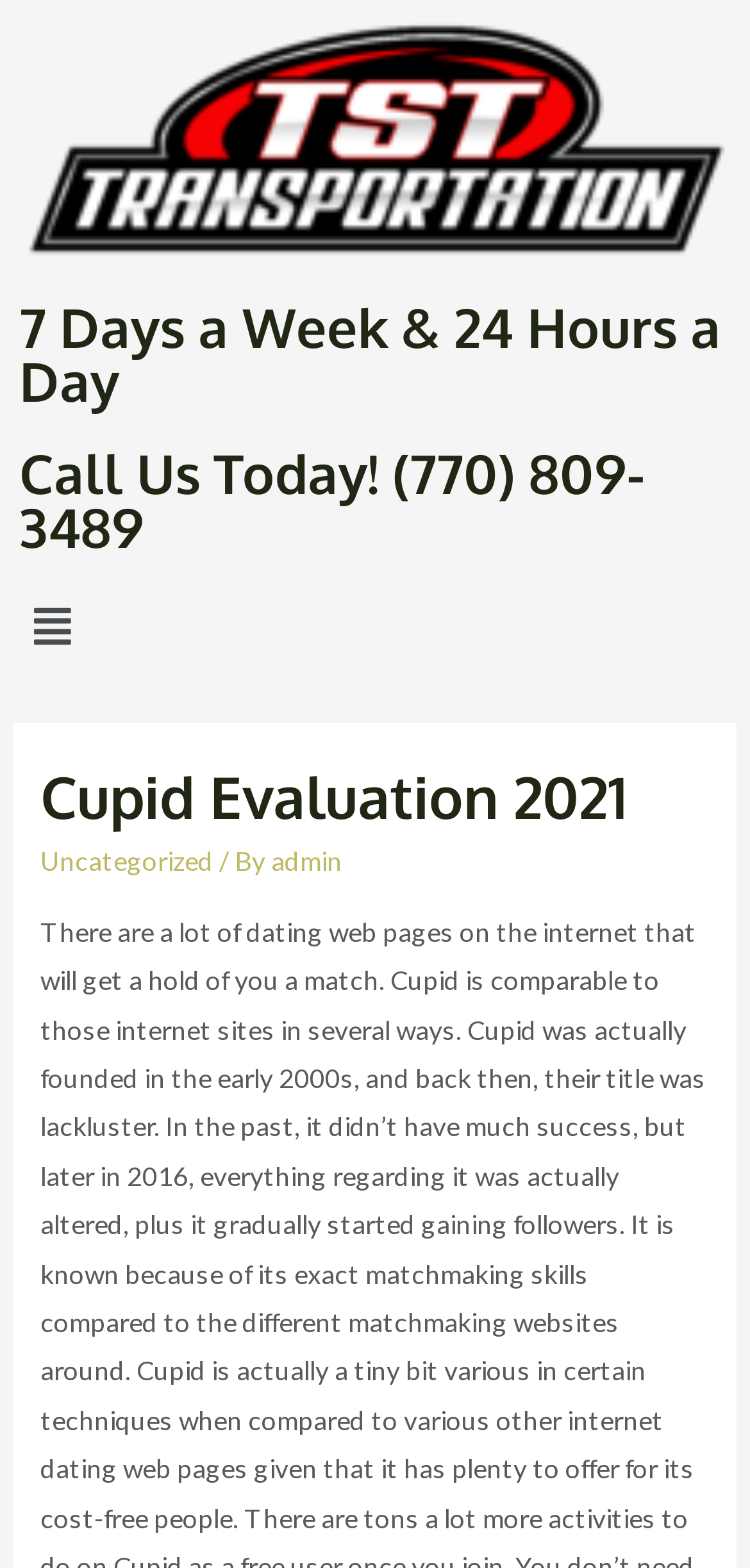Respond to the question below with a single word or phrase:
What is the phone number to call?

(770) 809-3489